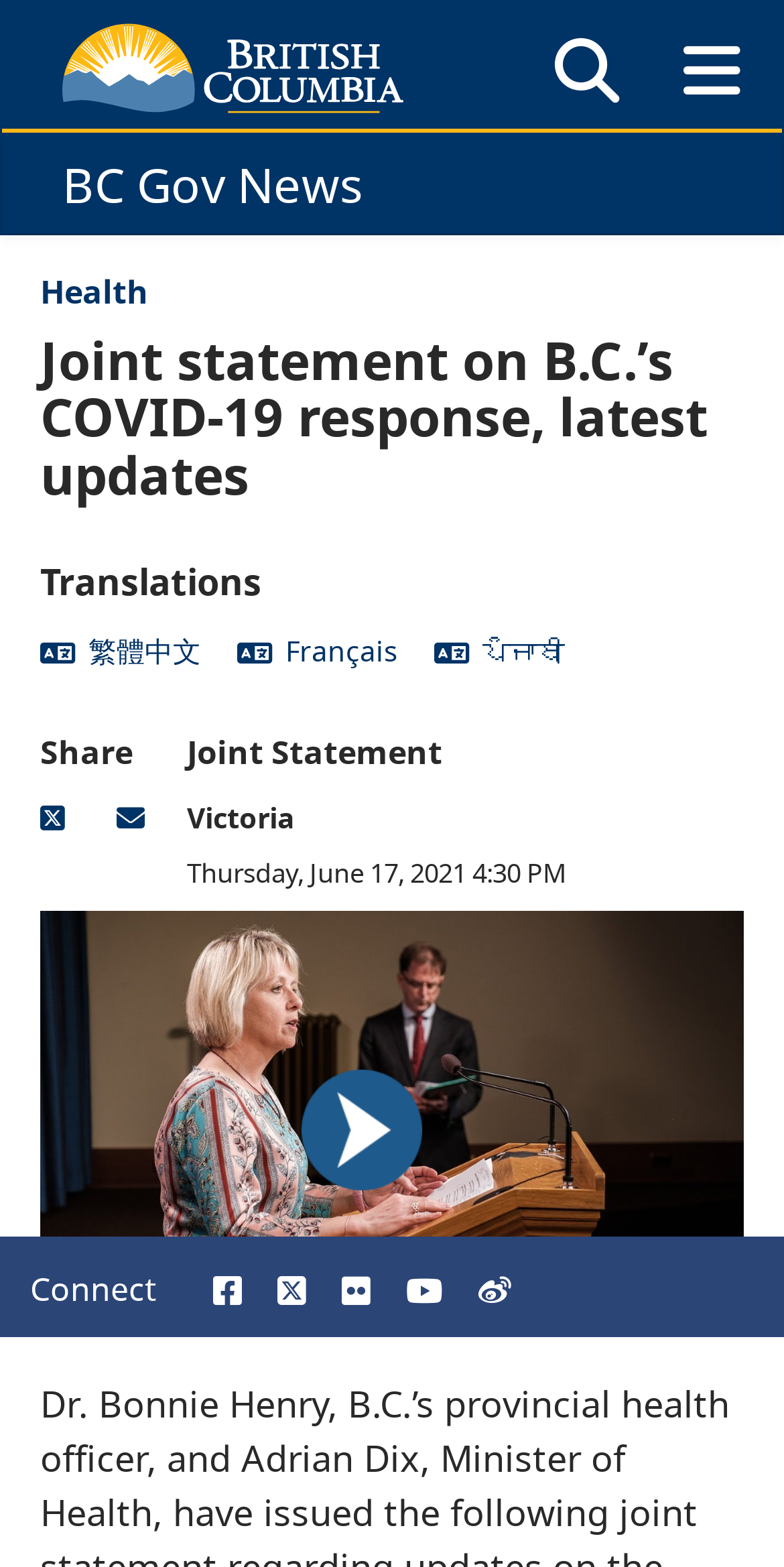Pinpoint the bounding box coordinates of the clickable area necessary to execute the following instruction: "Click Government of B.C.". The coordinates should be given as four float numbers between 0 and 1, namely [left, top, right, bottom].

[0.079, 0.014, 0.515, 0.073]